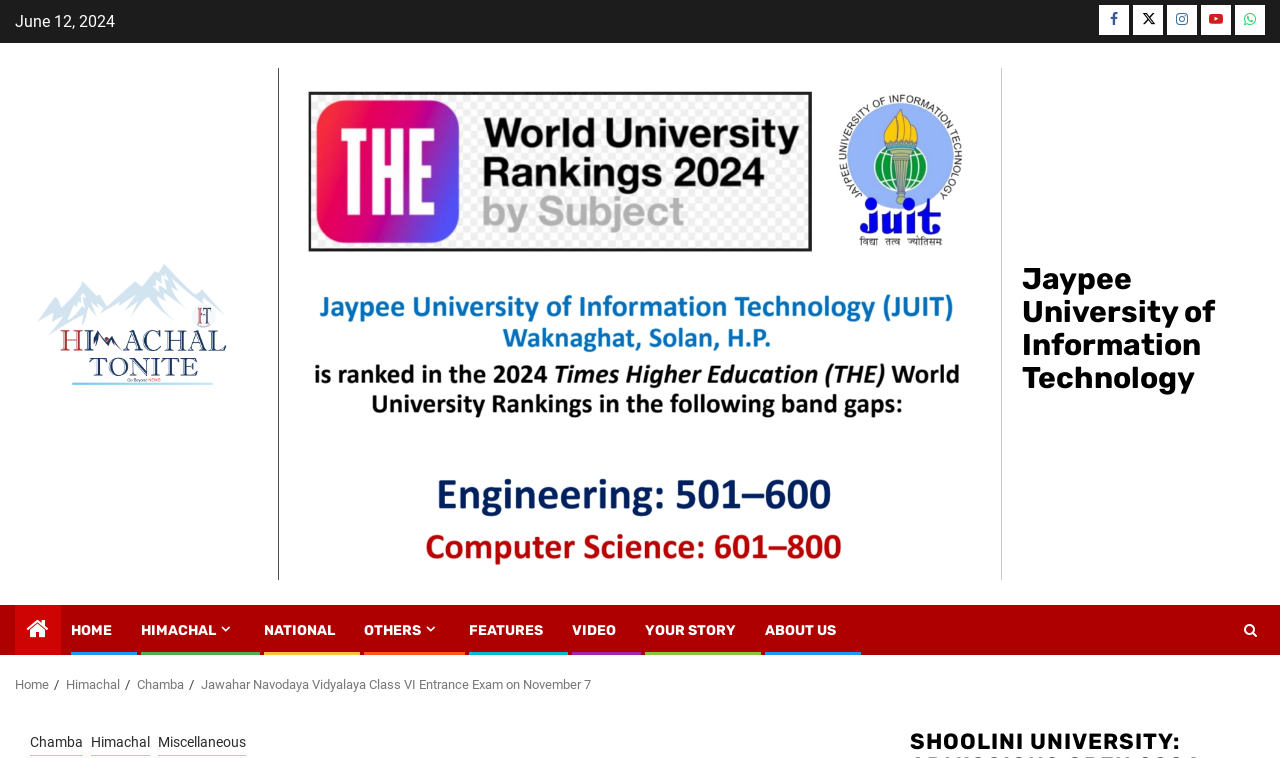Determine the bounding box for the UI element that matches this description: "Chamba".

[0.023, 0.965, 0.065, 0.997]